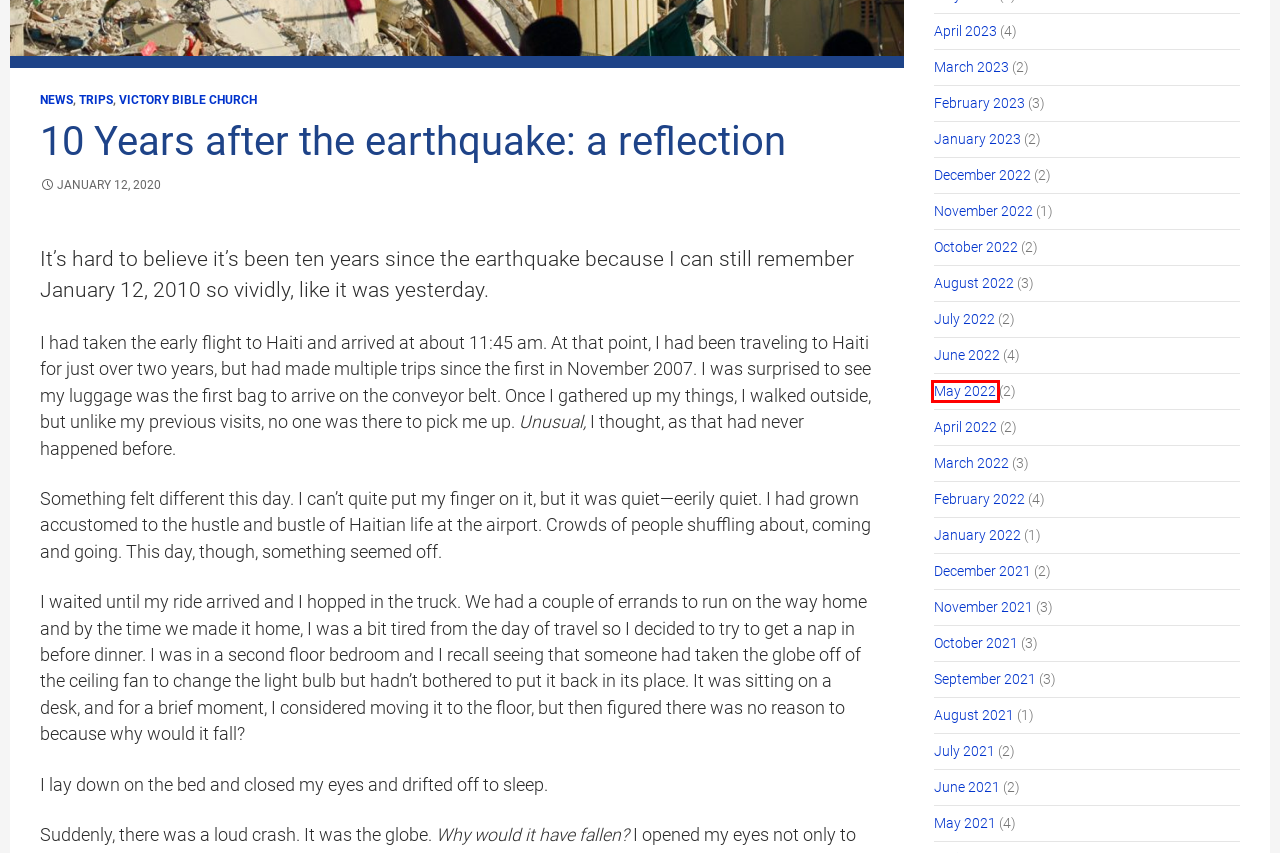Observe the provided screenshot of a webpage that has a red rectangle bounding box. Determine the webpage description that best matches the new webpage after clicking the element inside the red bounding box. Here are the candidates:
A. February | 2023 | Jesus in Haiti Ministries
B. July | 2022 | Jesus in Haiti Ministries
C. February | 2022 | Jesus in Haiti Ministries
D. May | 2022 | Jesus in Haiti Ministries
E. November | 2022 | Jesus in Haiti Ministries
F. March | 2023 | Jesus in Haiti Ministries
G. January | 2023 | Jesus in Haiti Ministries
H. December | 2021 | Jesus in Haiti Ministries

D